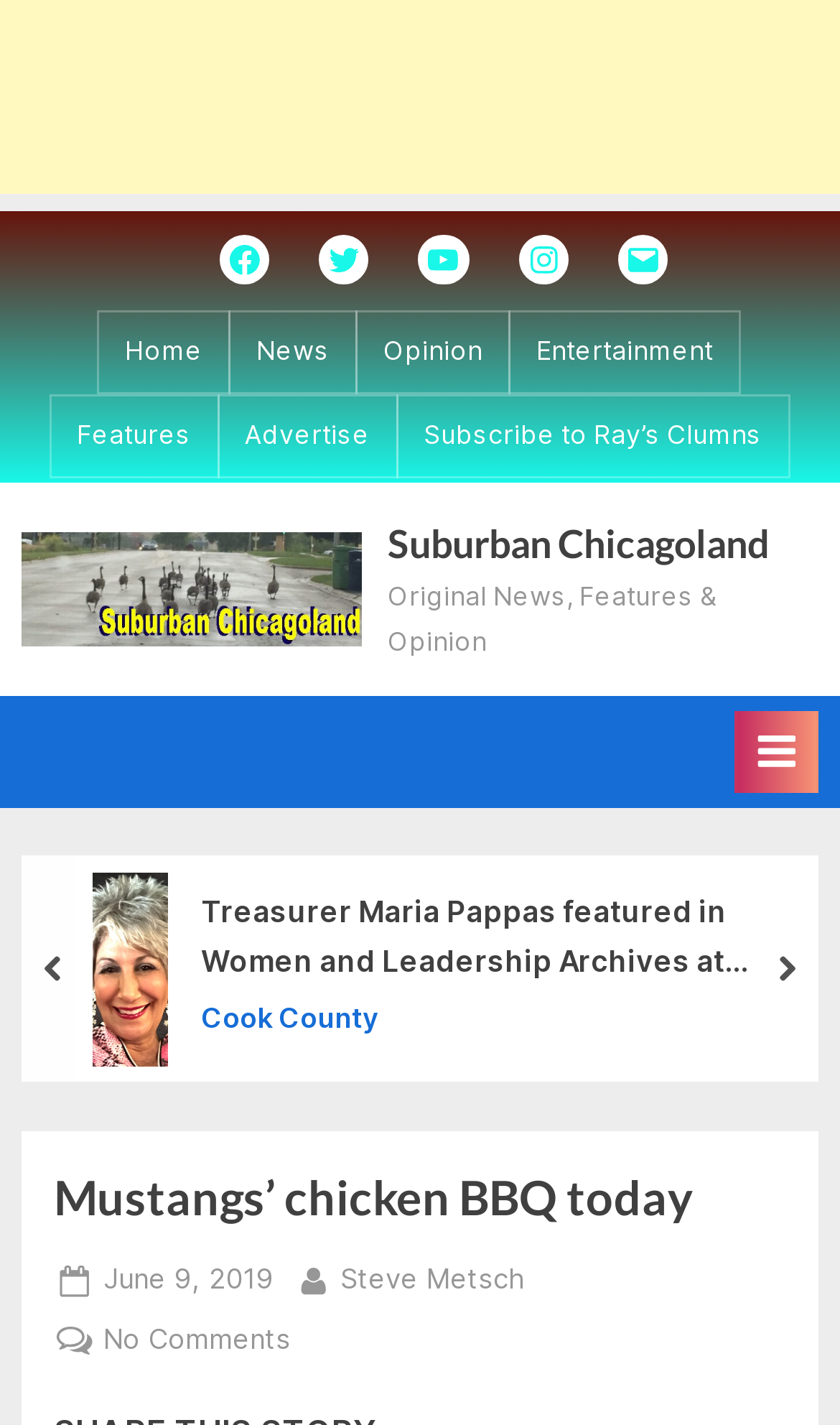Given the description Instagram, predict the bounding box coordinates of the UI element. Ensure the coordinates are in the format (top-left x, top-left y, bottom-right x, bottom-right y) and all values are between 0 and 1.

None